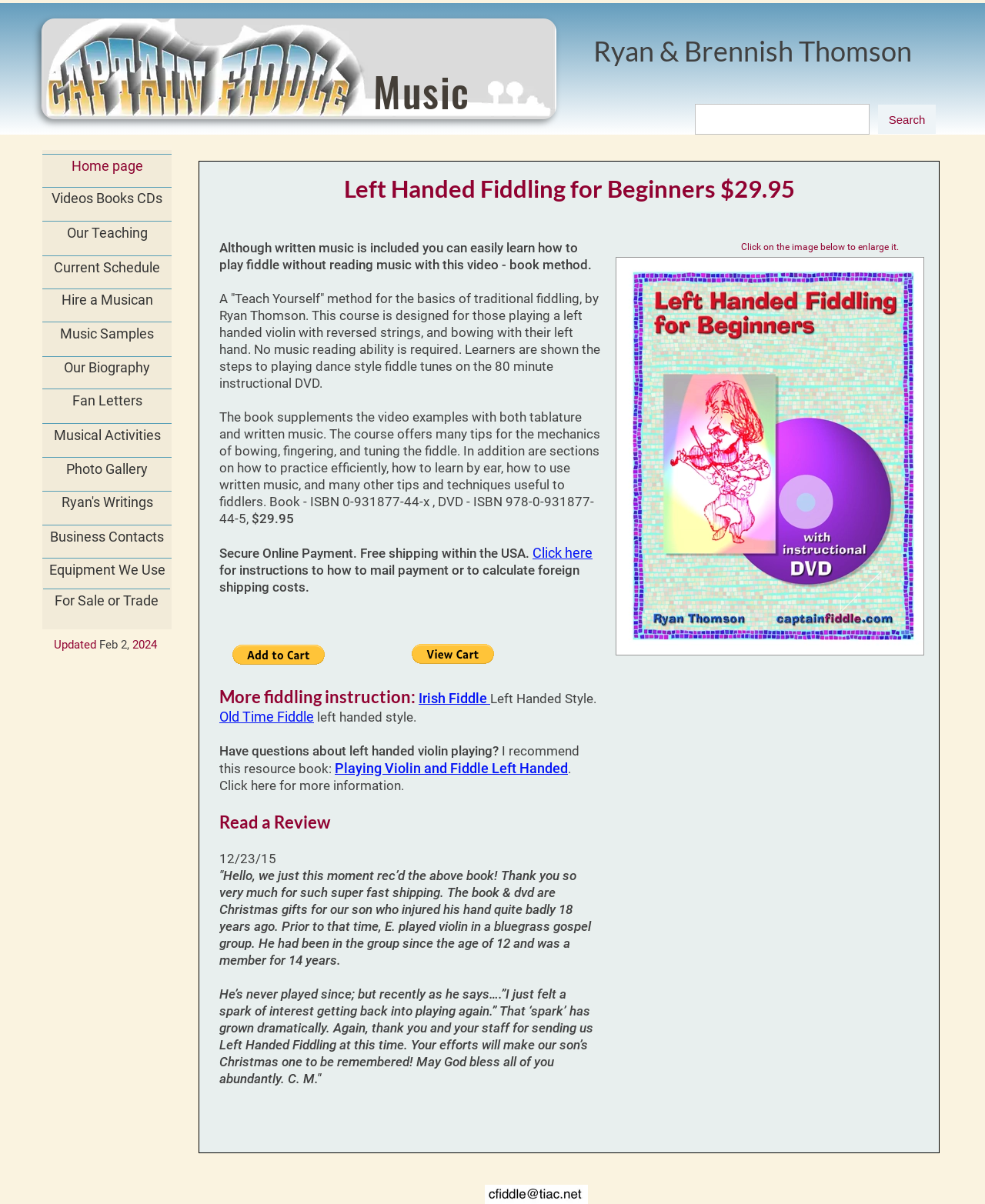Generate a comprehensive description of the contents of the webpage.

The webpage is about "Left Handed Fiddling for Beginners", a book and instructional video by Ryan Thomson. At the top, there is a logo of Captain Fiddle Music and a heading with the authors' names, Ryan and Brennish Thomson. Below the logo, there is a search box and a link to the homepage.

On the left side, there is a menu with multiple links to different sections of the website, including "Videos Books CDs", "Our Teaching", "Current Schedule", and more.

The main content of the webpage is about the book and video course, which is designed for left-handed fiddlers who do not read music. The course includes an 80-minute instructional DVD and a book with tablature and written music. The book provides tips on bowing, fingering, and tuning the fiddle, as well as practice techniques.

There are several paragraphs of text describing the course, including a testimonial from a satisfied customer. Below the text, there is a call to action to purchase the course, with a price of $29.95 and options for secure online payment or mailing a payment.

On the right side, there is an image of the book cover, which can be enlarged by clicking on it. Below the image, there is a heading and a link to more fiddling instruction resources.

At the bottom of the webpage, there is a section with a review of the book and a testimonial from a customer who purchased the book as a Christmas gift for their son. There is also an email address for Captain Fiddle Music.